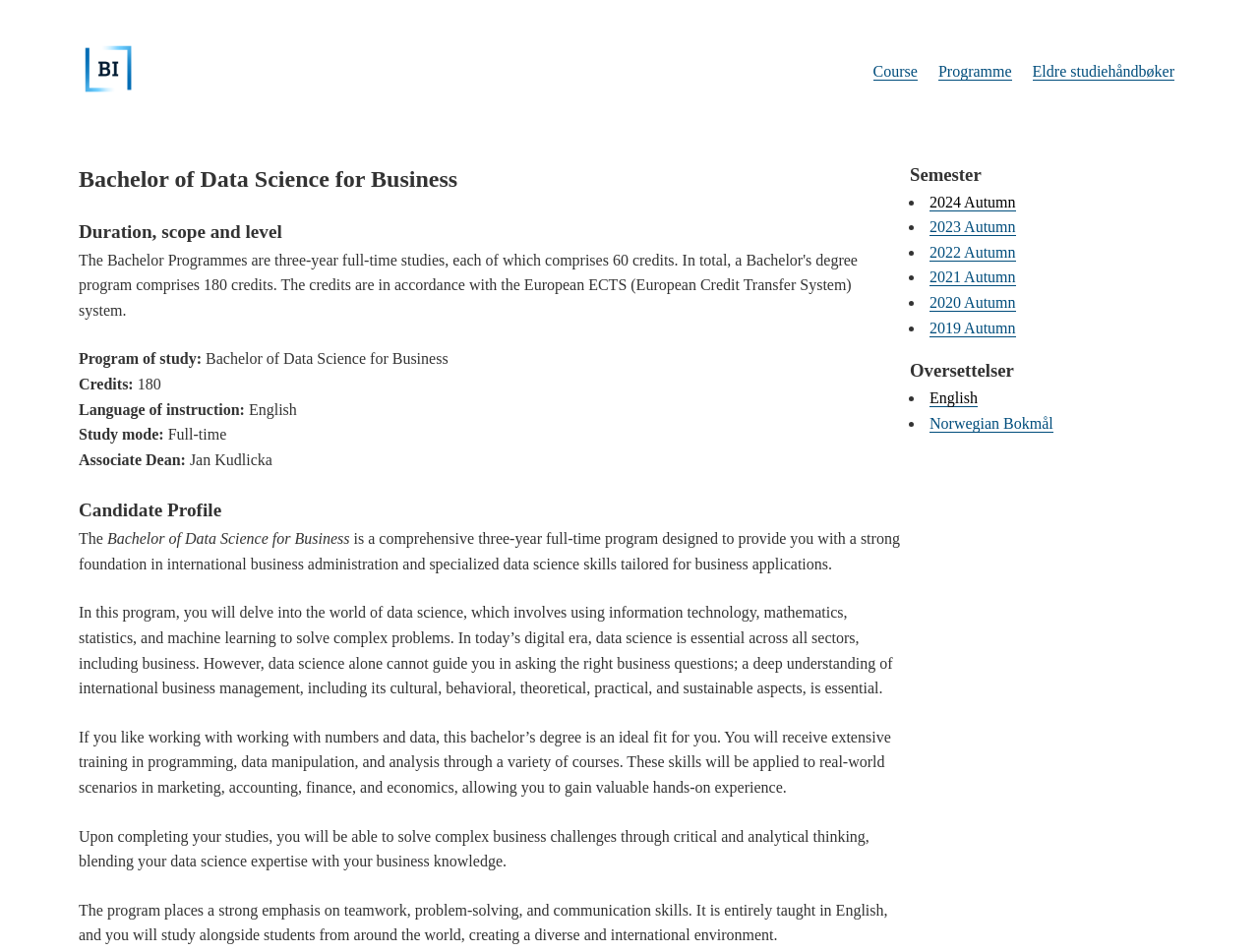What is the duration of the Bachelor of Data Science for Business program?
Provide a detailed answer to the question, using the image to inform your response.

The answer can be found in the section 'Duration, scope and level' which states that the program is a comprehensive three-year full-time program.